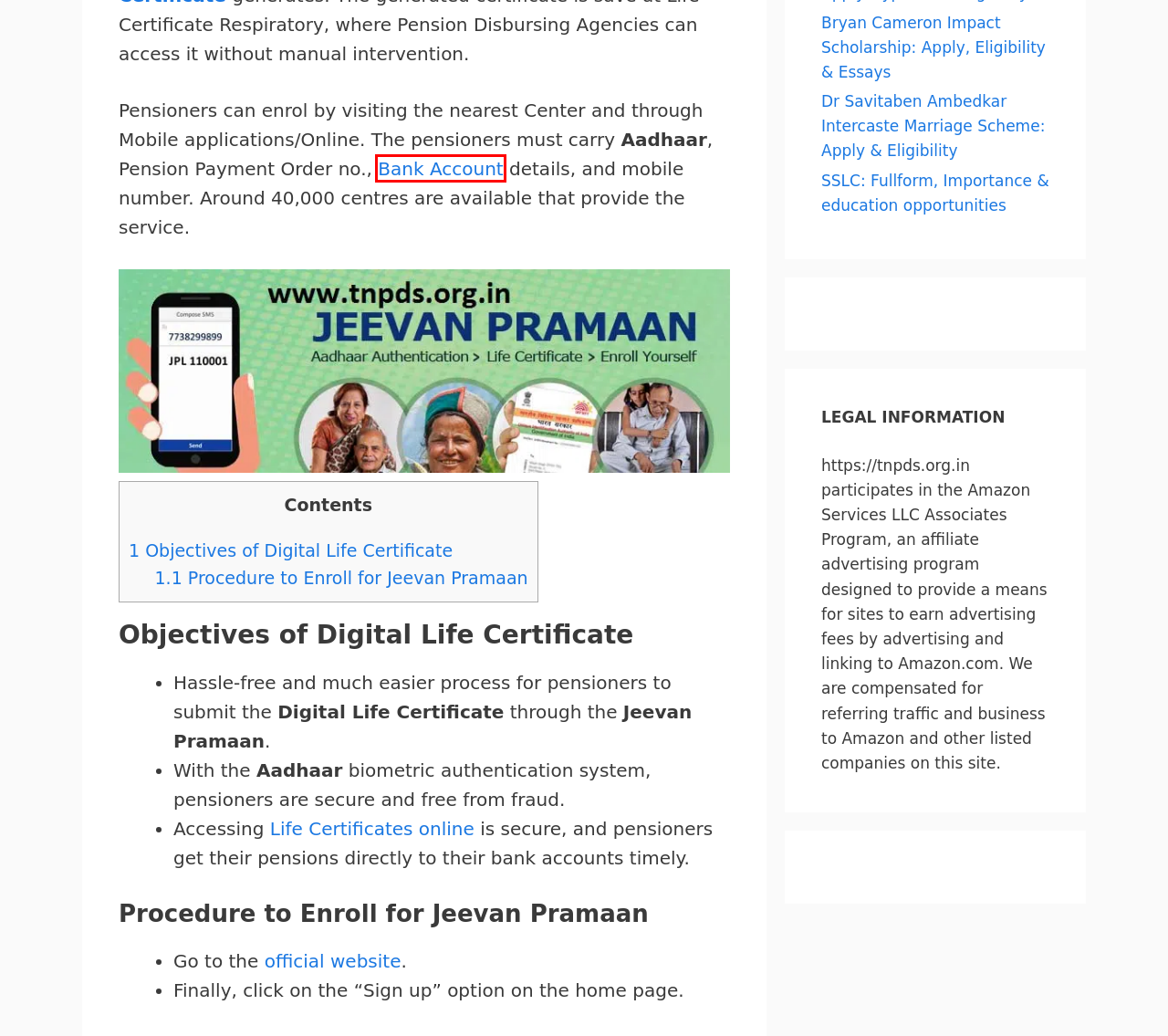Examine the screenshot of the webpage, which includes a red bounding box around an element. Choose the best matching webpage description for the page that will be displayed after clicking the element inside the red bounding box. Here are the candidates:
A. SSLC: Fullform, Importance & education opportunities
B. Dr Savitaben Ambedkar Intercaste Marriage Scheme
C. Tech
D. HDFC Bank Account Close Permanently Step by step process
E. Bryan Cameron Impact Scholarship: Apply, Eligibility & Essays
F. Digital Gujarat Scholarship: Apply, Types and Eligibility
G. Results Definition | Examination Results of all Categories
H. Amma Two Wheeler Scheme | Online Apply

D